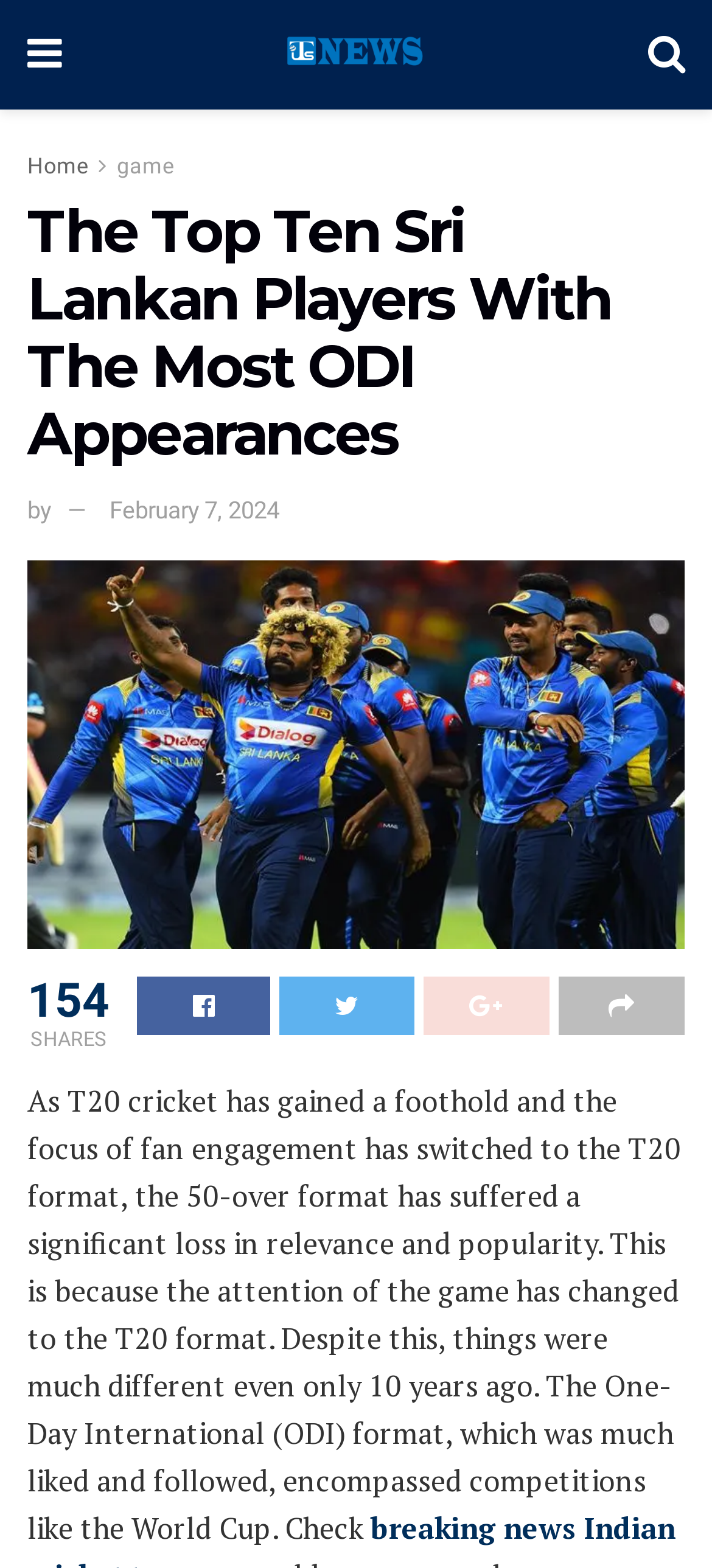Explain the webpage's design and content in an elaborate manner.

The webpage appears to be an article about the top ten Sri Lankan players with the most ODI appearances. At the top left, there is a link with a Facebook icon, and next to it, a link to the website "ITsNews" with an accompanying image. On the top right, there is a link with a Twitter icon.

Below the top section, there is a heading that displays the title of the article. Underneath the heading, there is a line of text that reads "by" followed by a link to the date "February 7, 2024". 

Further down, there is a large link that repeats the title of the article, accompanied by an image. Below this, there is a section that displays the number "154" and the text "SHARES". 

To the right of the "SHARES" section, there are four social media links, each represented by an icon. 

The main content of the article starts below this section, with a paragraph of text that discusses the decline of the 50-over format in cricket and how it was more popular 10 years ago. The text also mentions the One-Day International (ODI) format and its relevance to competitions like the World Cup.